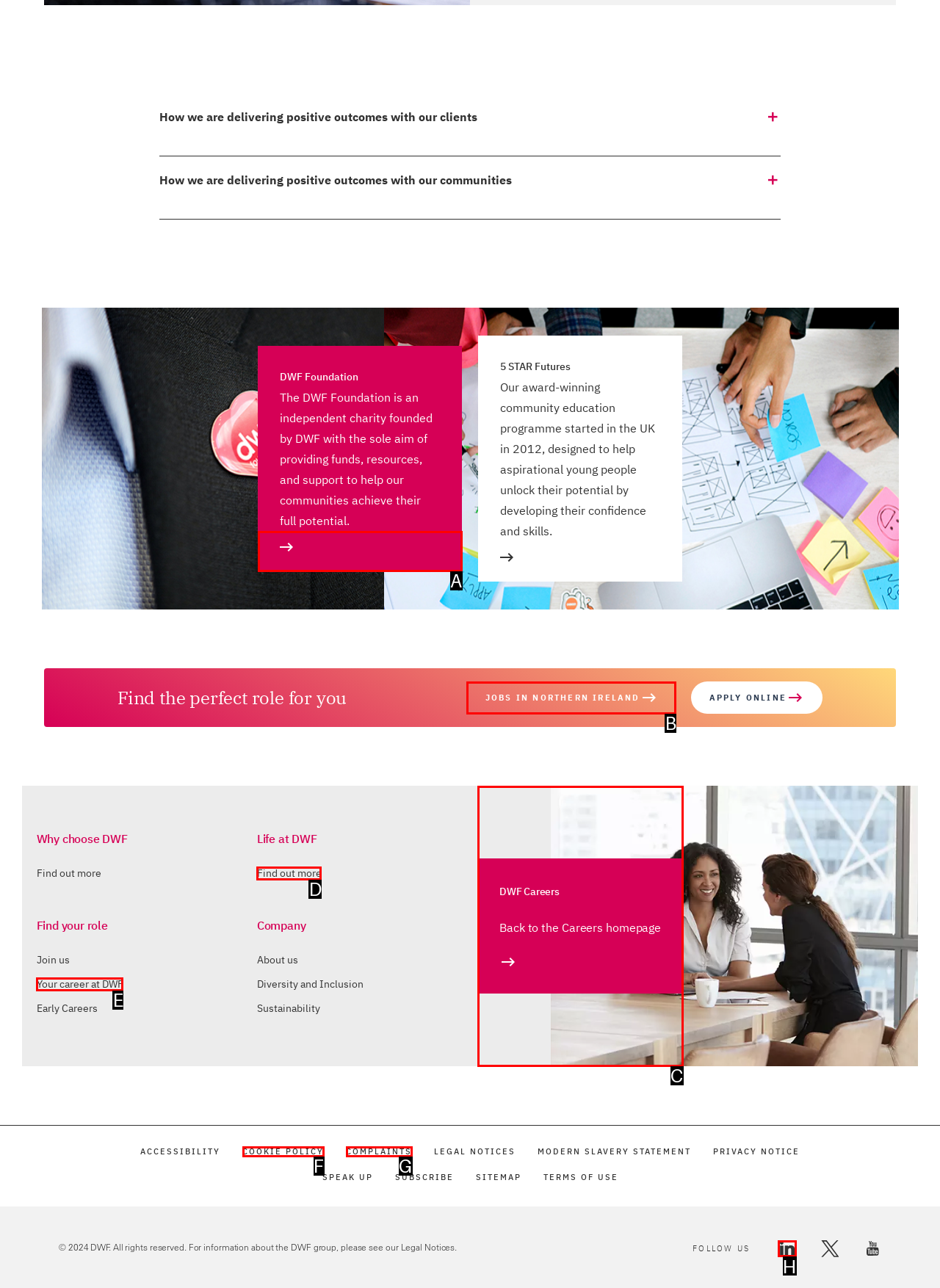Which UI element's letter should be clicked to achieve the task: Follow DWF on LinkedIn
Provide the letter of the correct choice directly.

H